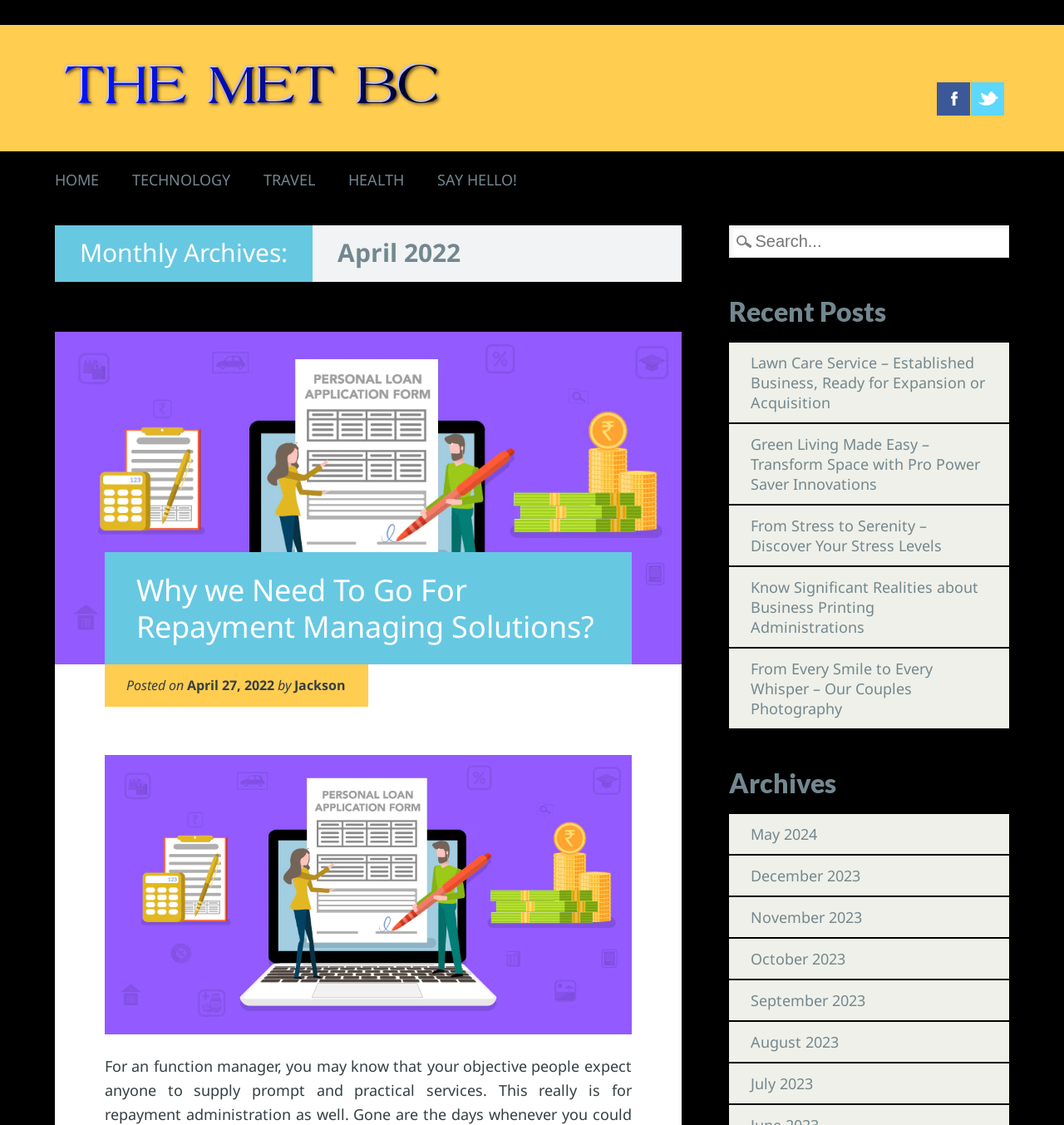What are the main categories on the website?
Using the information from the image, give a concise answer in one word or a short phrase.

HOME, TECHNOLOGY, TRAVEL, HEALTH